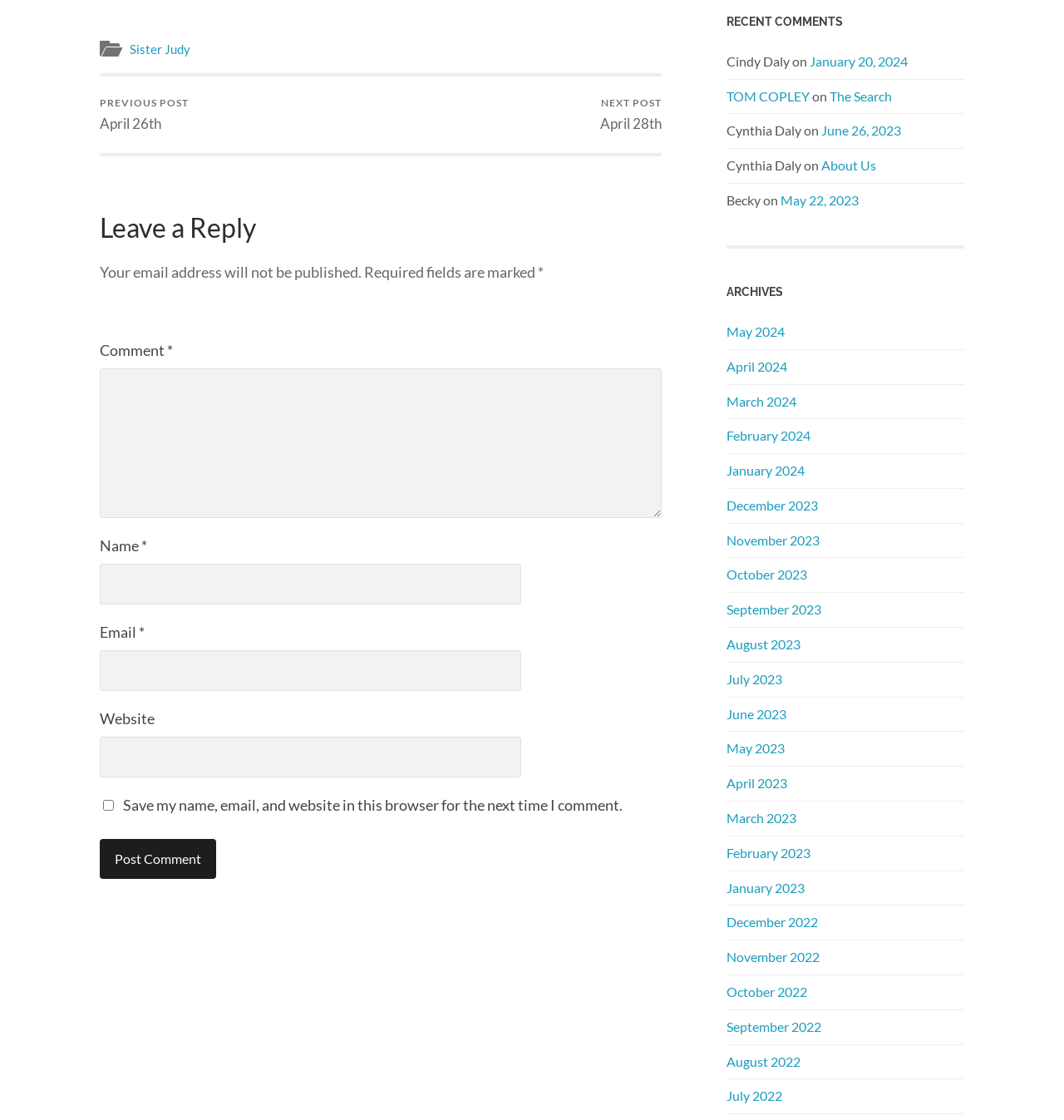Please locate the bounding box coordinates of the element that should be clicked to complete the given instruction: "View previous post".

[0.094, 0.068, 0.177, 0.137]